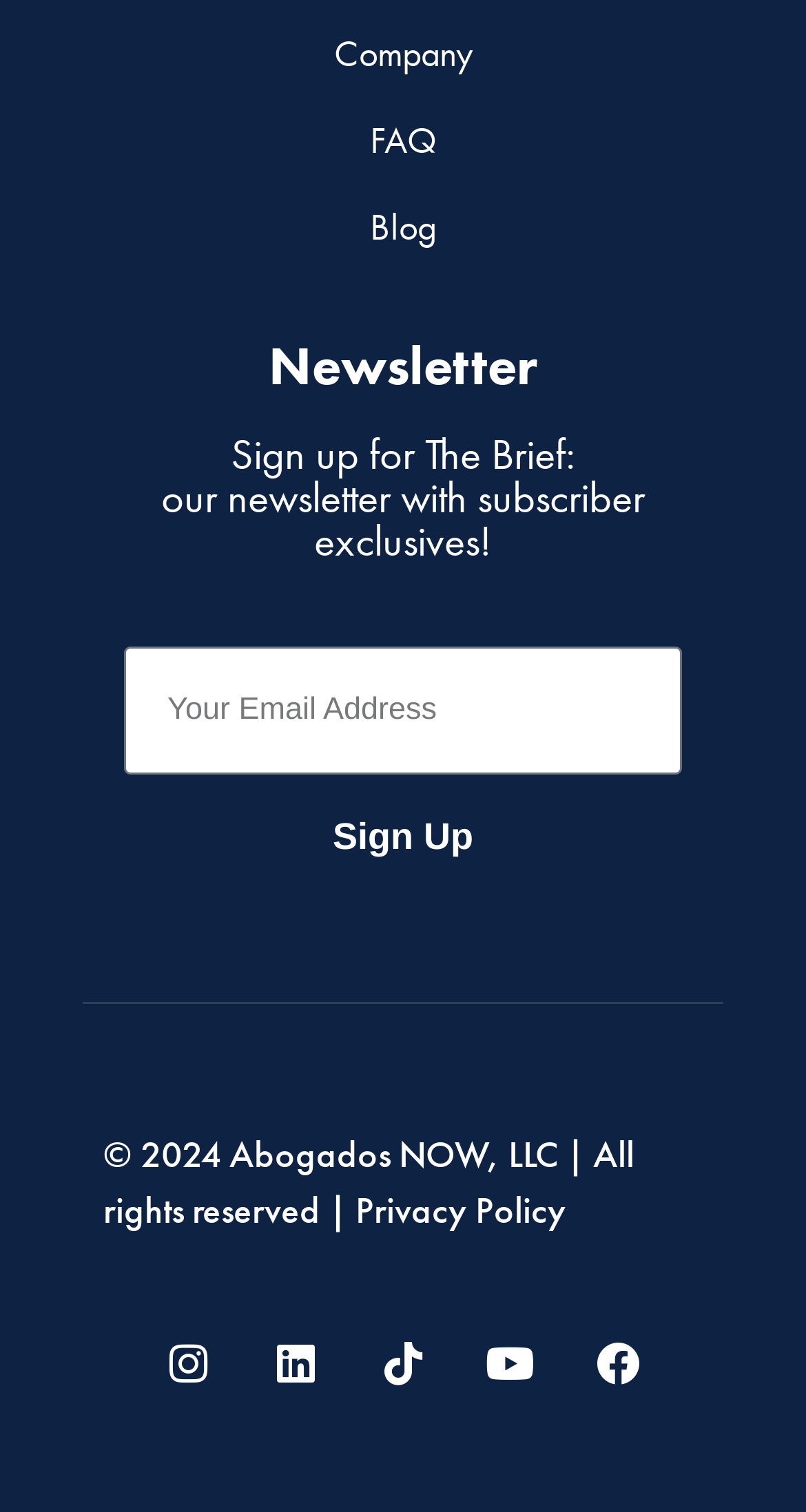What is the name of the company?
Using the information presented in the image, please offer a detailed response to the question.

I found the company name in the copyright information at the bottom of the webpage, which states '© 2024 Abogados NOW, LLC | All rights reserved |'.